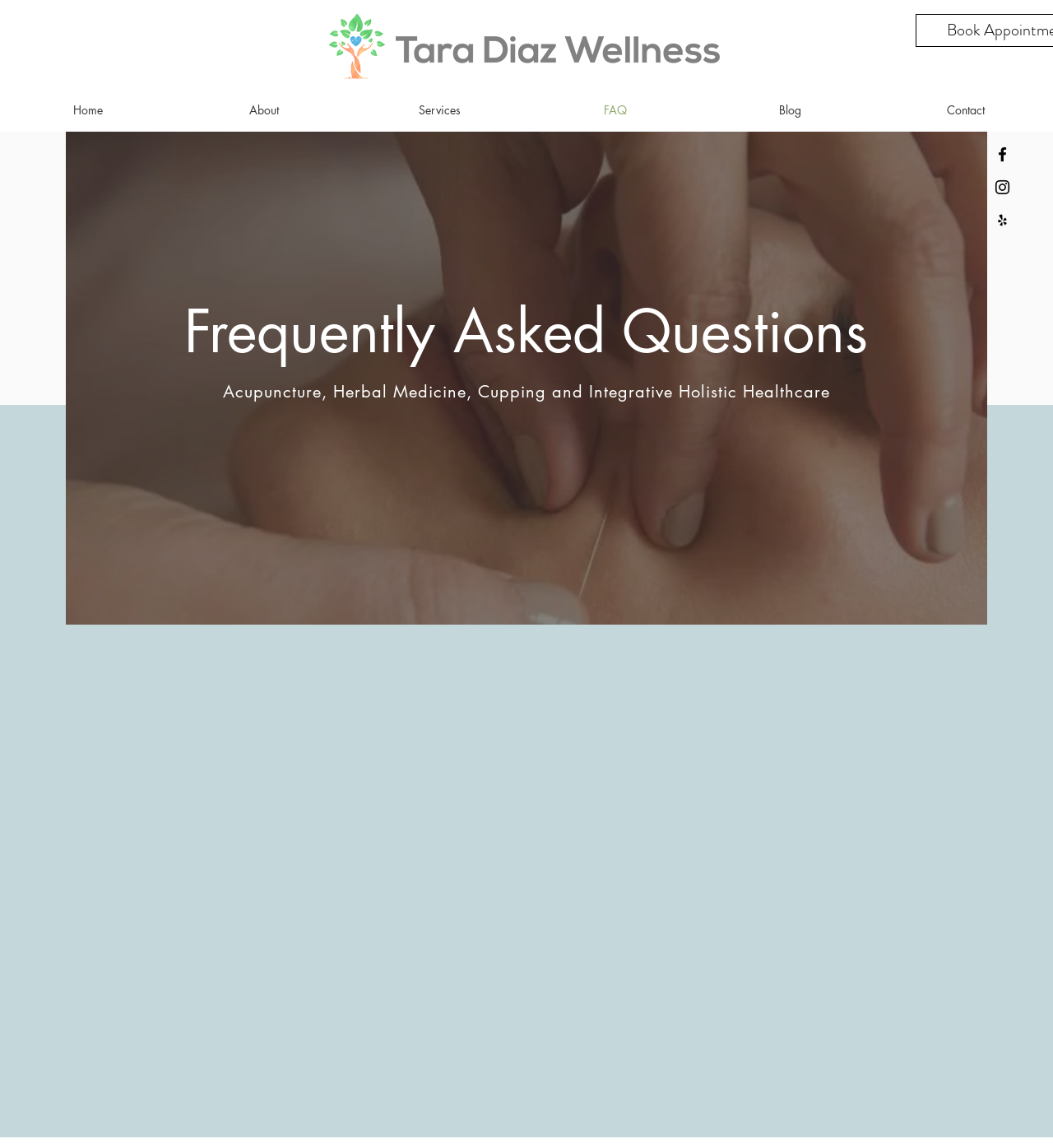Determine the bounding box coordinates of the UI element described below. Use the format (top-left x, top-left y, bottom-right x, bottom-right y) with floating point numbers between 0 and 1: Services

[0.334, 0.077, 0.501, 0.115]